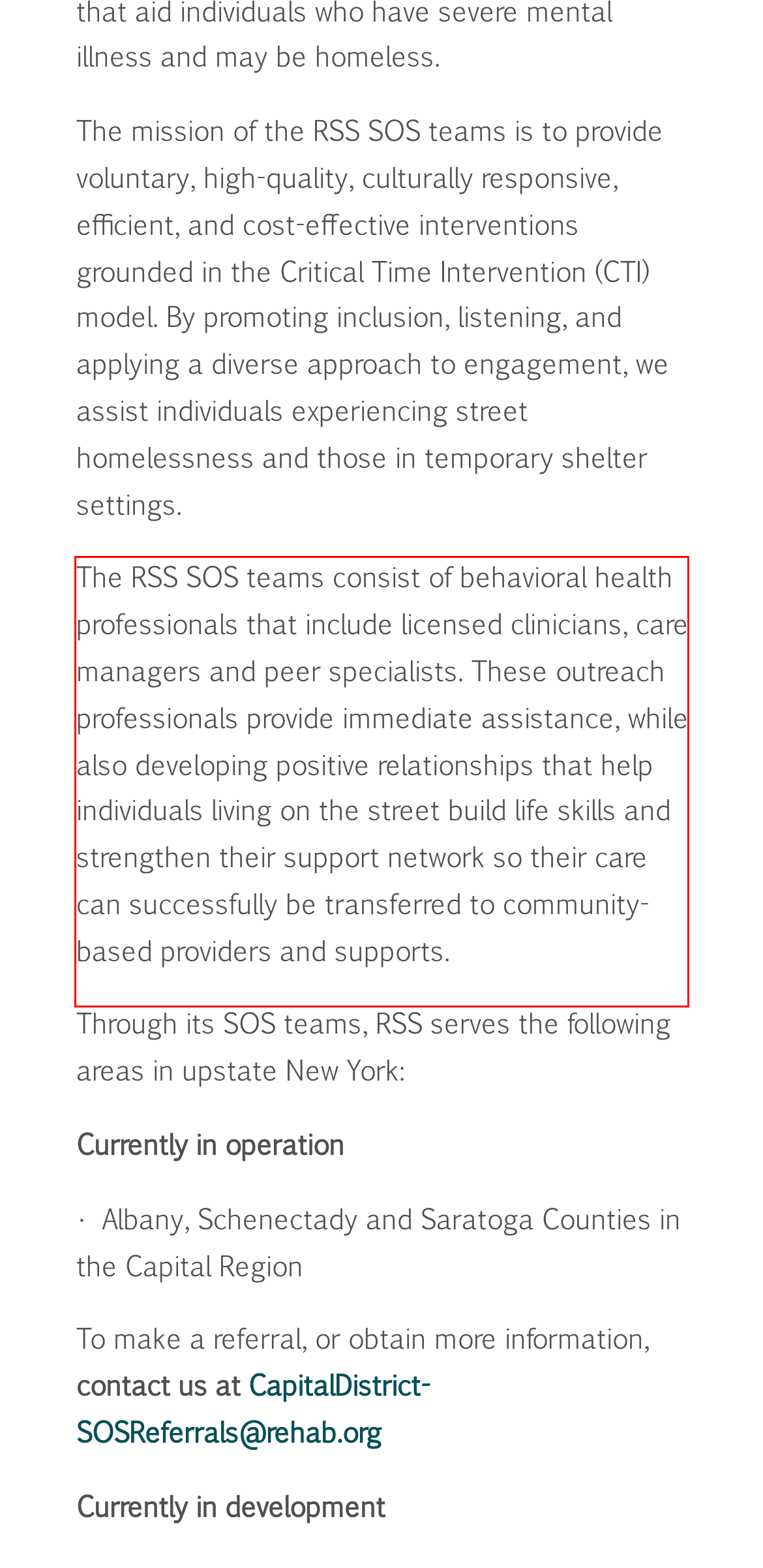Examine the webpage screenshot and use OCR to recognize and output the text within the red bounding box.

The RSS SOS teams consist of behavioral health professionals that include licensed clinicians, care managers and peer specialists. These outreach professionals provide immediate assistance, while also developing positive relationships that help individuals living on the street build life skills and strengthen their support network so their care can successfully be transferred to community-based providers and supports.